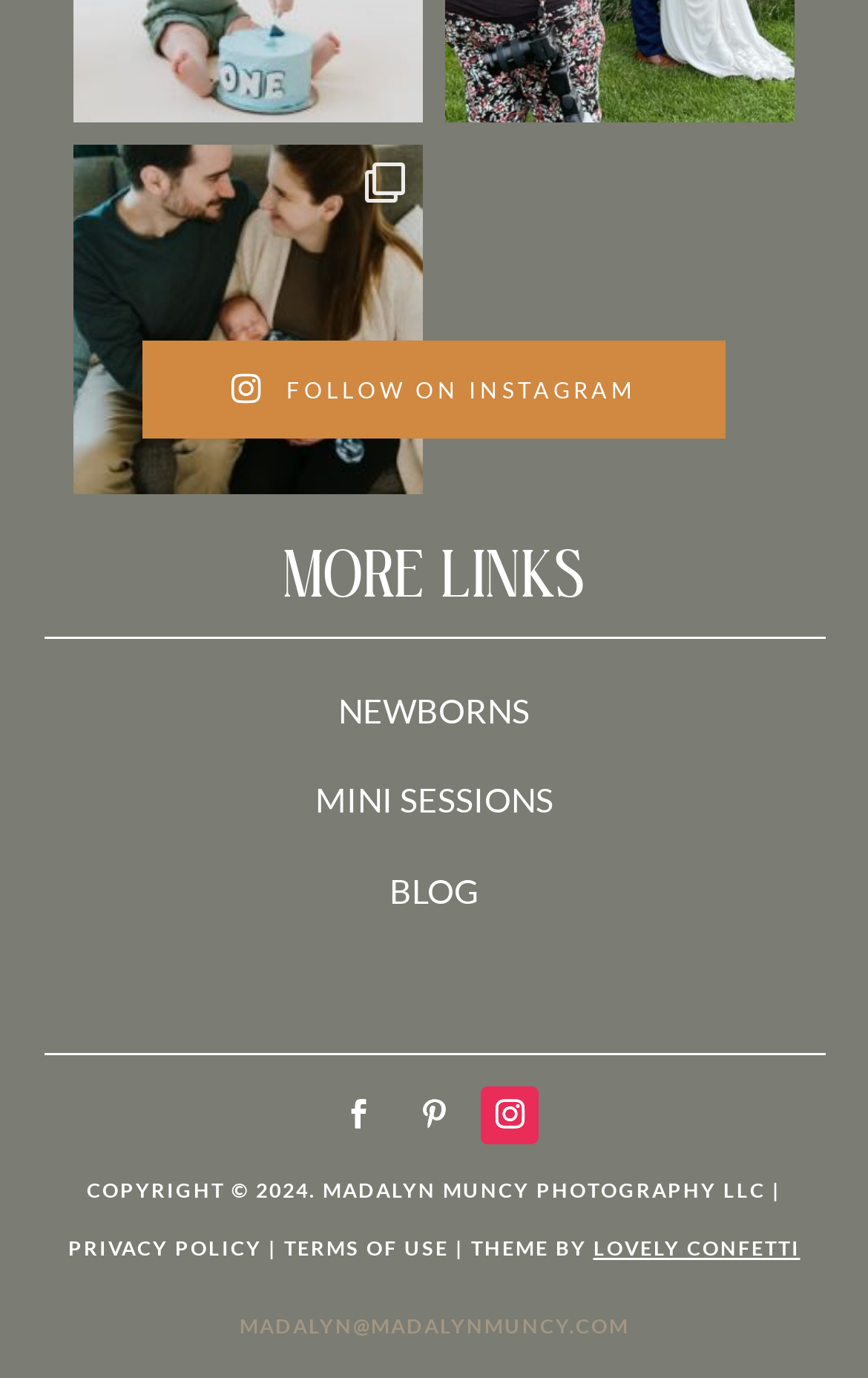Locate the bounding box coordinates of the area where you should click to accomplish the instruction: "Contact Madalyn Muncy".

[0.276, 0.954, 0.724, 0.971]